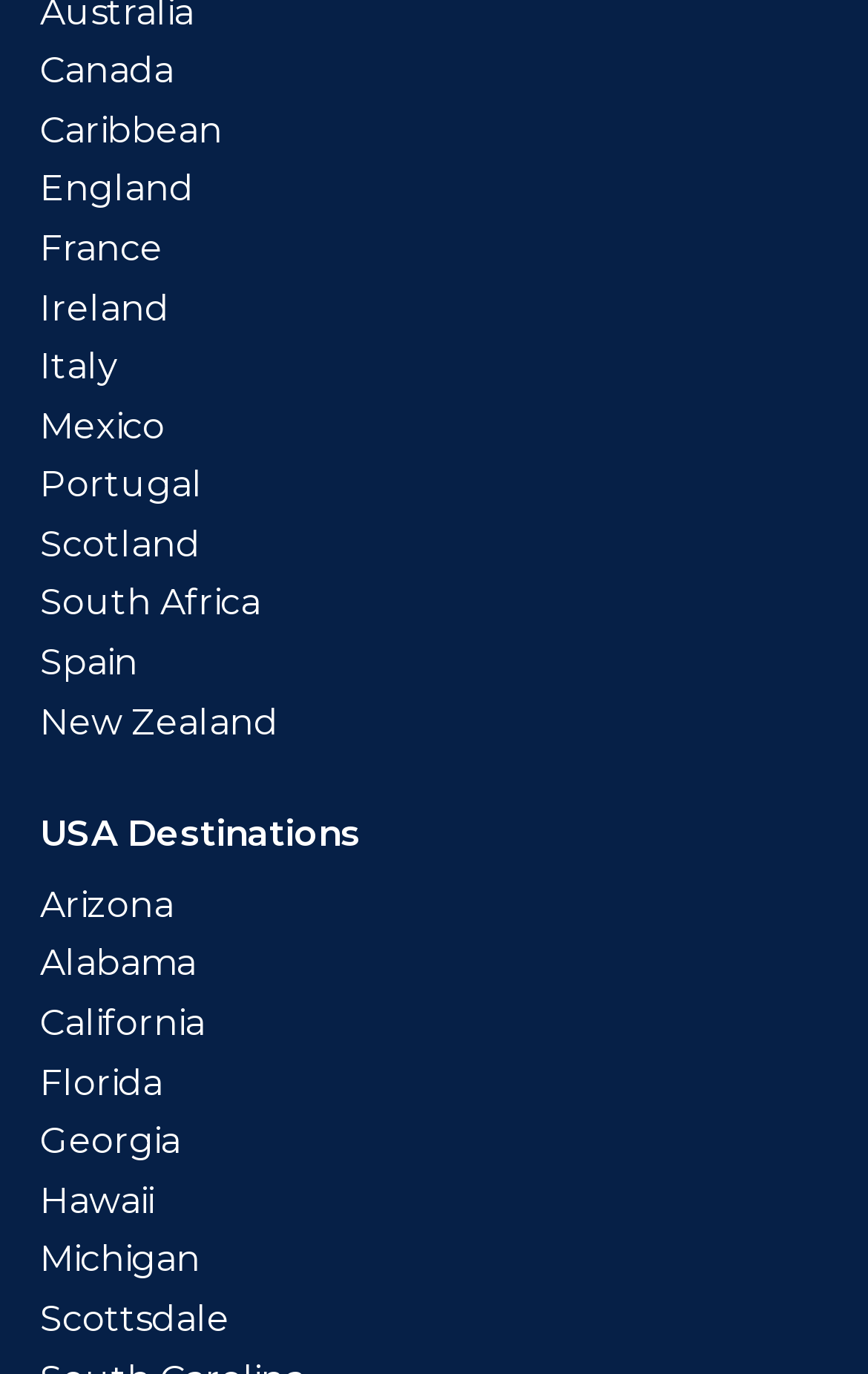Please specify the coordinates of the bounding box for the element that should be clicked to carry out this instruction: "visit Canada". The coordinates must be four float numbers between 0 and 1, formatted as [left, top, right, bottom].

[0.046, 0.034, 0.2, 0.069]